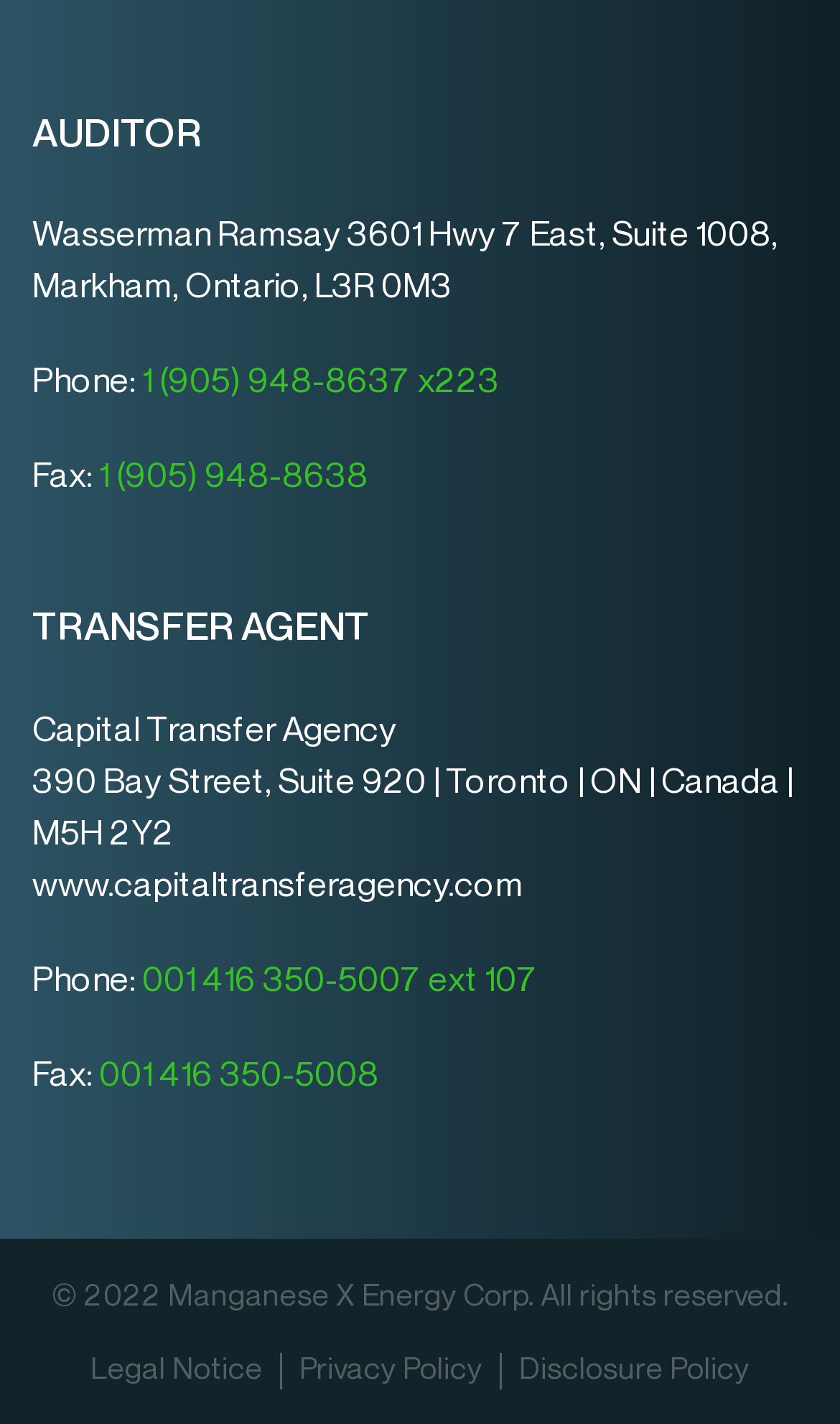Determine the bounding box coordinates of the clickable region to carry out the instruction: "Visit the transfer agent's website".

[0.038, 0.606, 0.623, 0.635]